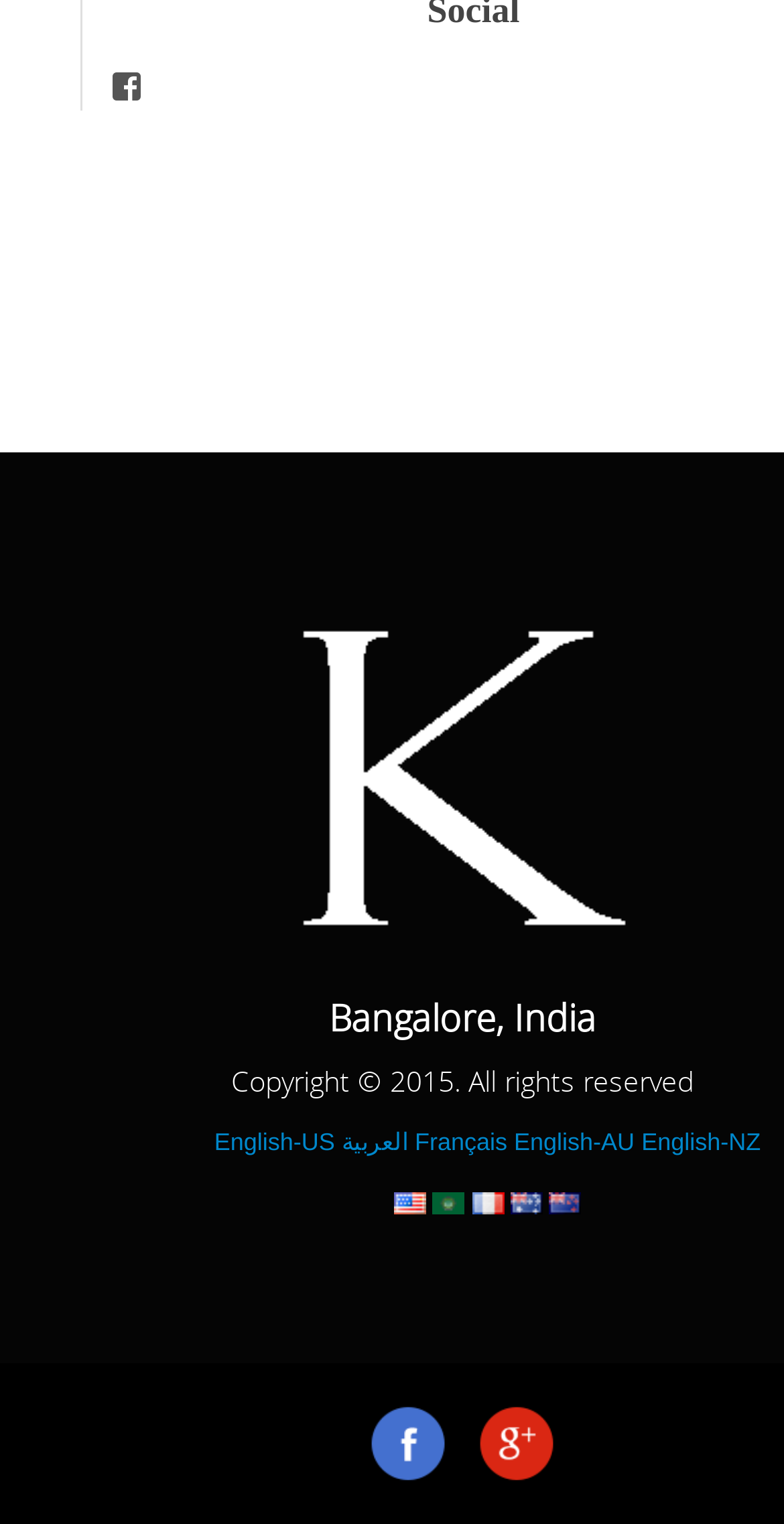Answer the question below with a single word or a brief phrase: 
What is the logo positioned?

Top center